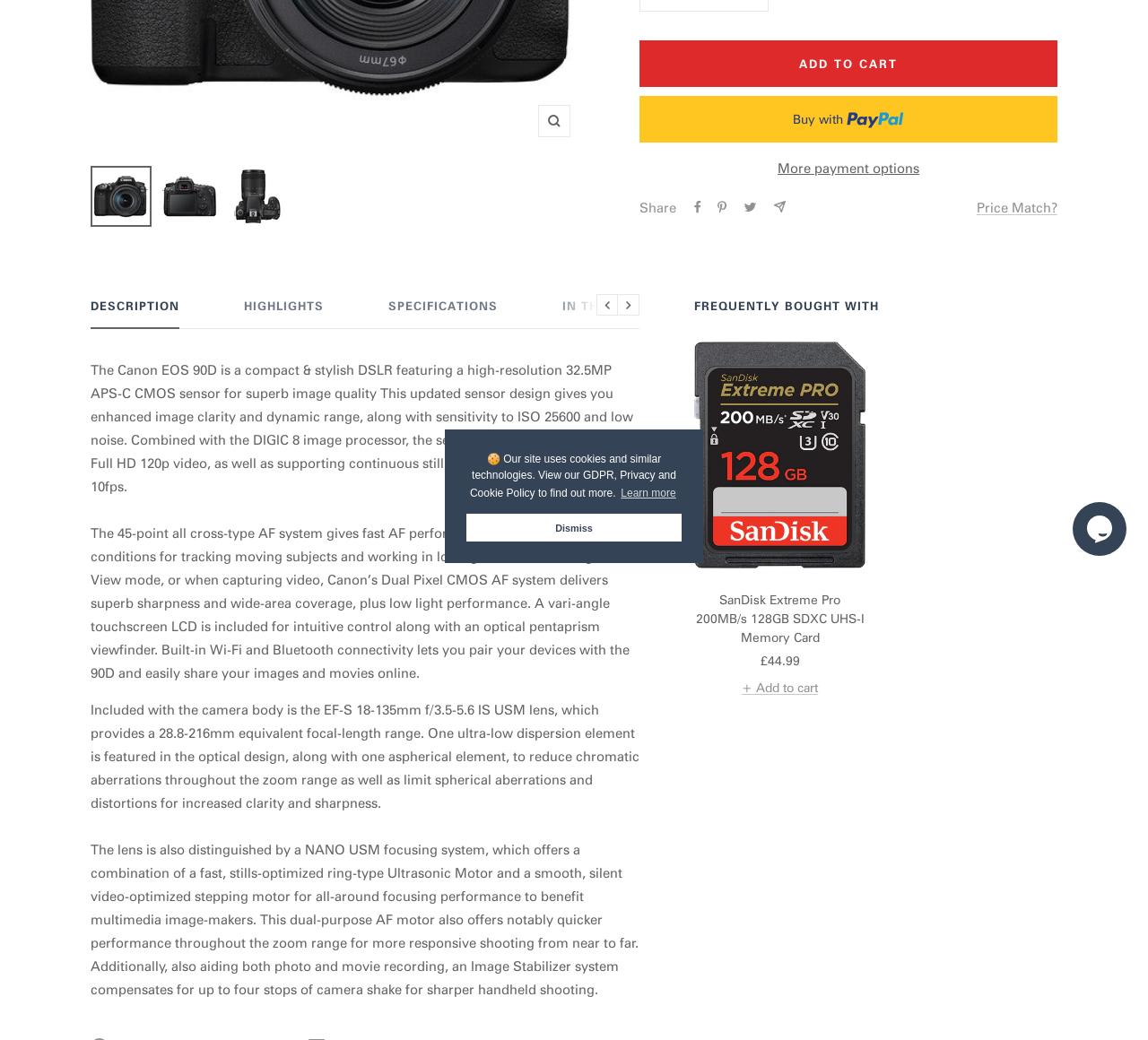Predict the bounding box of the UI element based on this description: "Previous".

[0.52, 0.283, 0.538, 0.304]